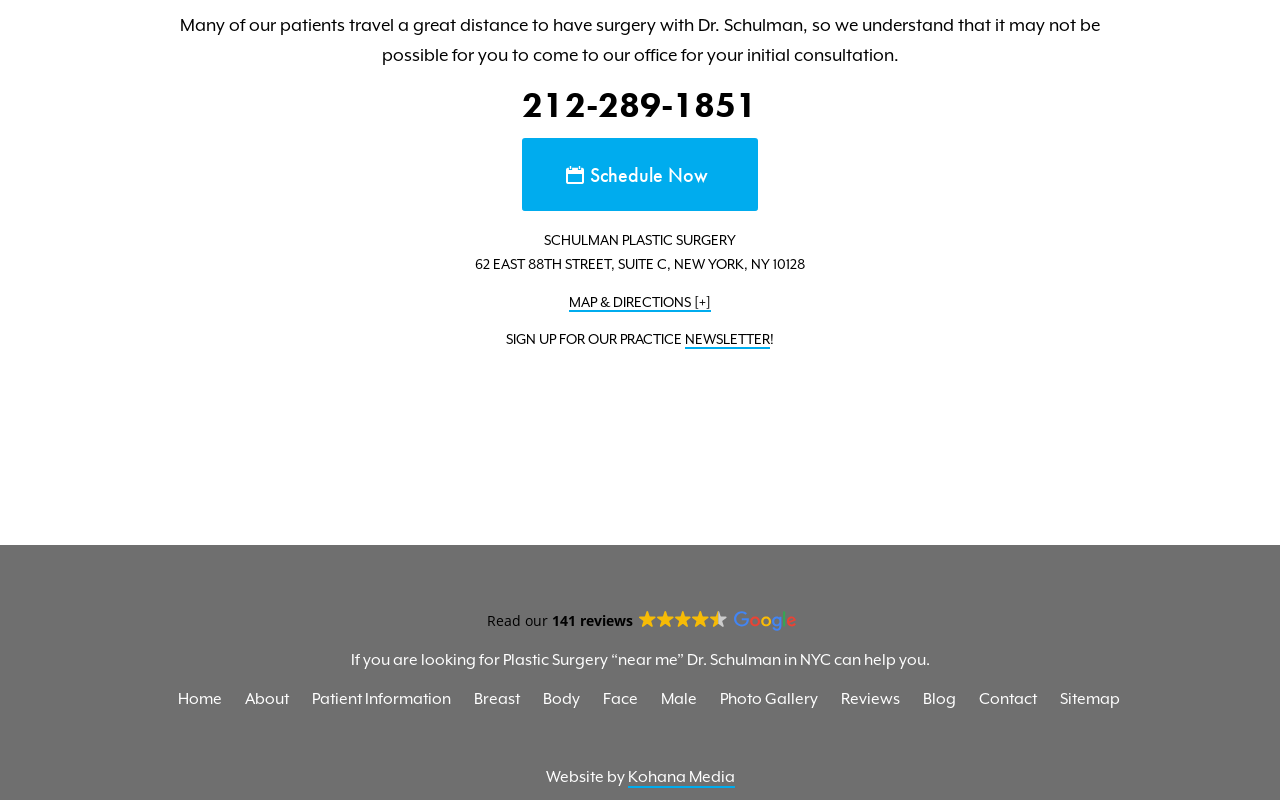Pinpoint the bounding box coordinates of the element you need to click to execute the following instruction: "Read reviews". The bounding box should be represented by four float numbers between 0 and 1, in the format [left, top, right, bottom].

[0.657, 0.846, 0.703, 0.902]